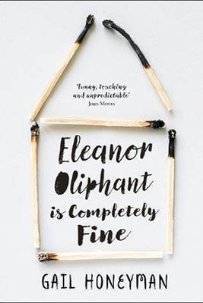Offer an in-depth caption that covers the entire scene depicted in the image.

The image showcases the captivating cover of the book "Eleanor Oliphant is Completely Fine," authored by Gail Honeyman. The design features a minimalist aesthetic, prominently displaying the title in bold, artistic typography. Surrounding the text, a playful arrangement of burnt matchsticks forms a unique border, adding a touch of creativity and intrigue to the overall composition. A subtle quote at the top suggests humor and thoughtfulness, hinting at the book's engaging themes. This cover art not only captures attention but also invites readers into Eleanor's quirky and heartfelt world, setting the stage for an insightful exploration of her journey.